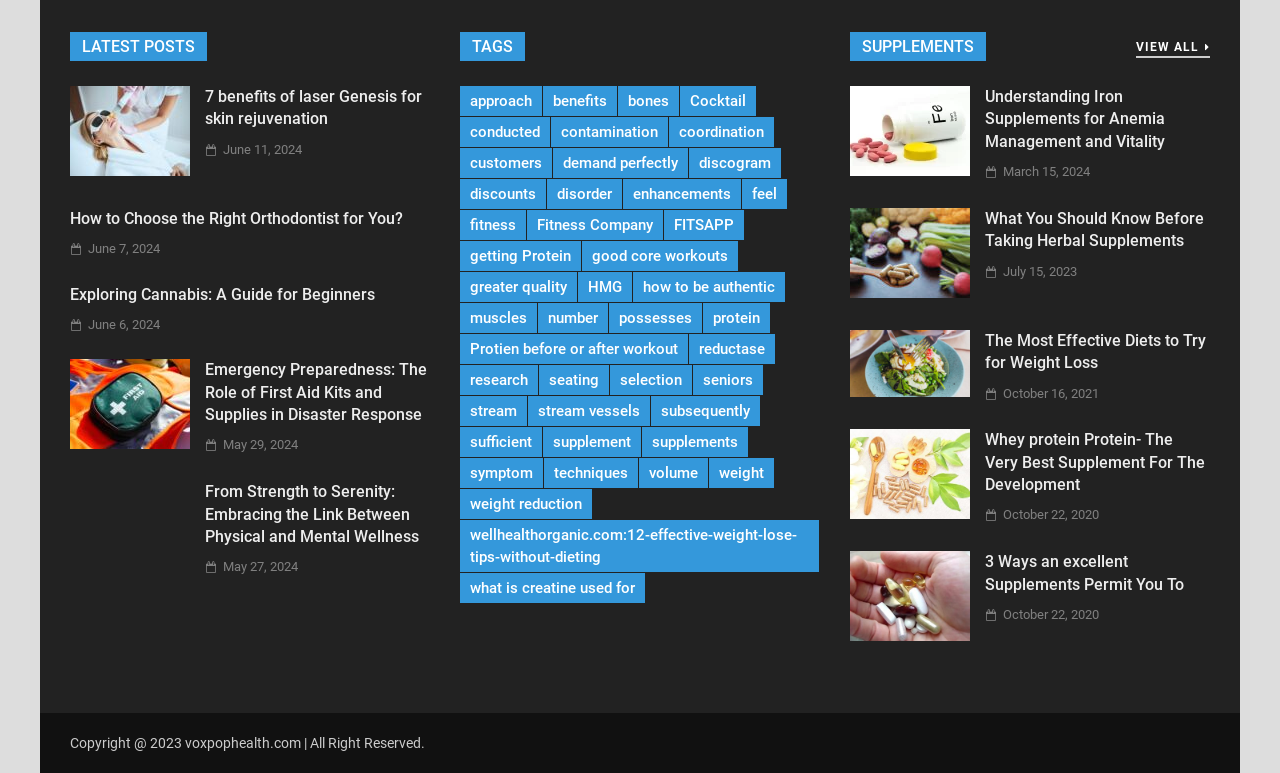Please respond to the question with a concise word or phrase:
How many posts are listed on the webpage?

6